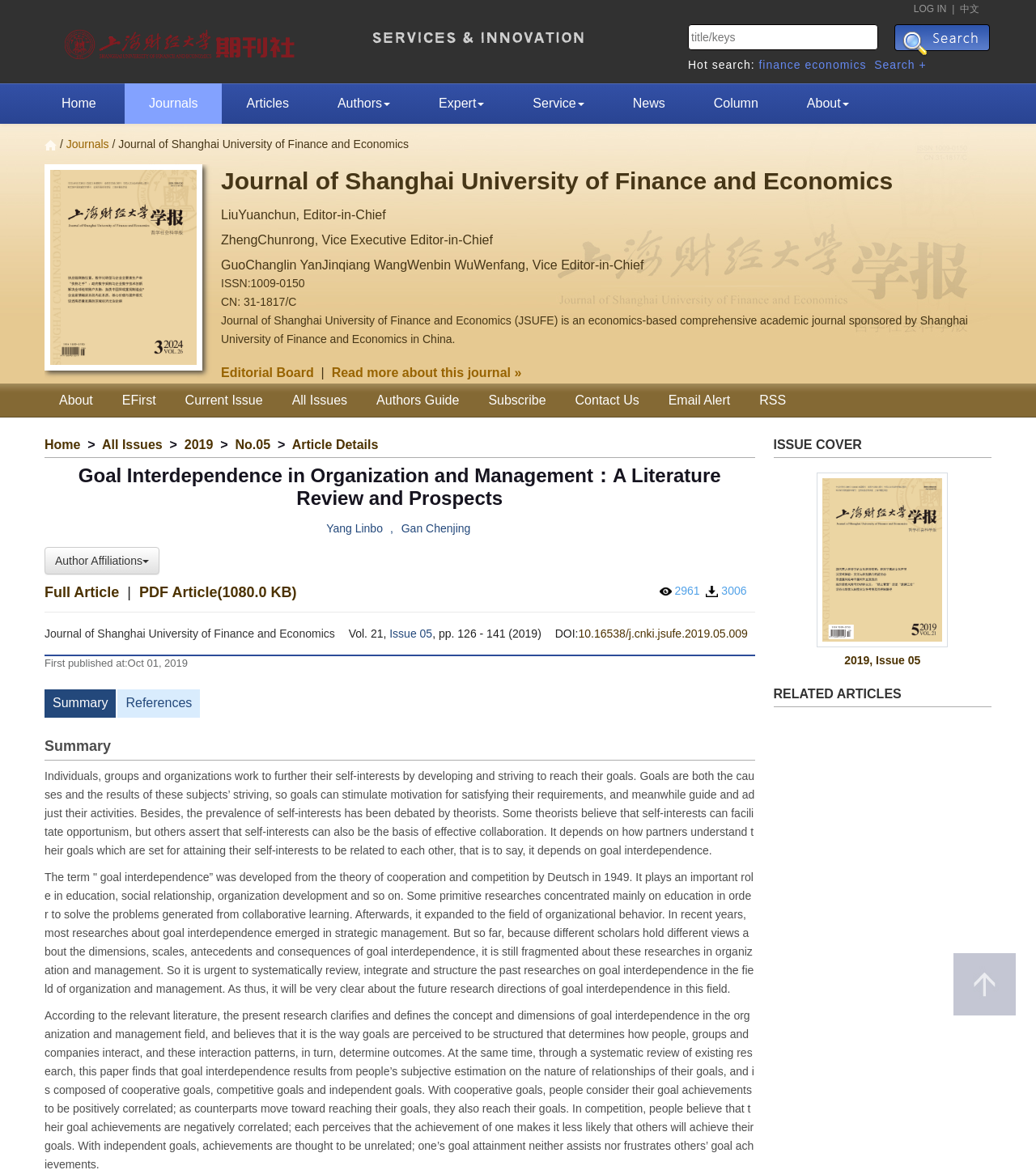Kindly determine the bounding box coordinates for the area that needs to be clicked to execute this instruction: "log in".

[0.882, 0.003, 0.914, 0.012]